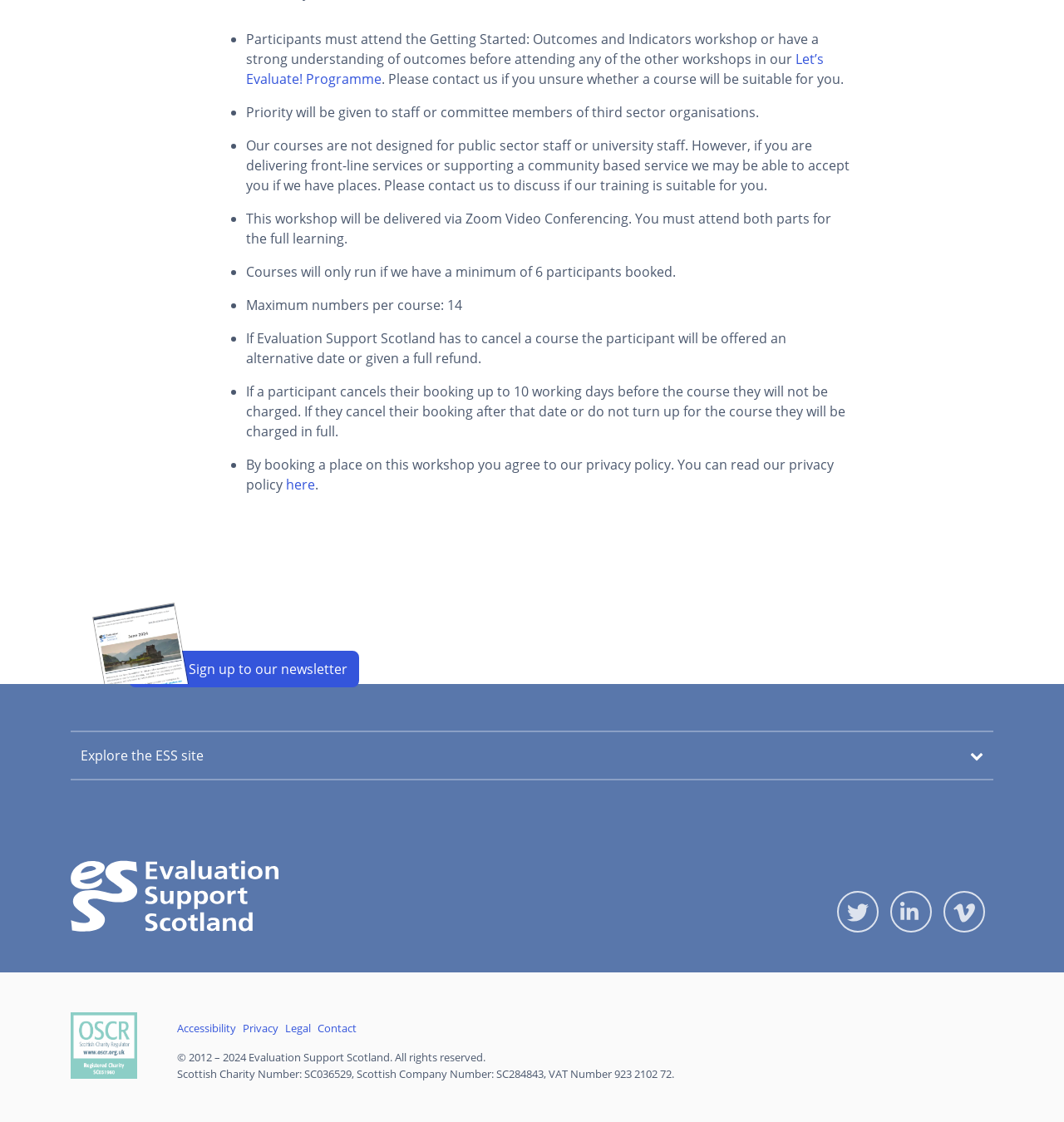Pinpoint the bounding box coordinates of the area that must be clicked to complete this instruction: "Visit Evaluation Support Scotland".

[0.066, 0.789, 0.262, 0.805]